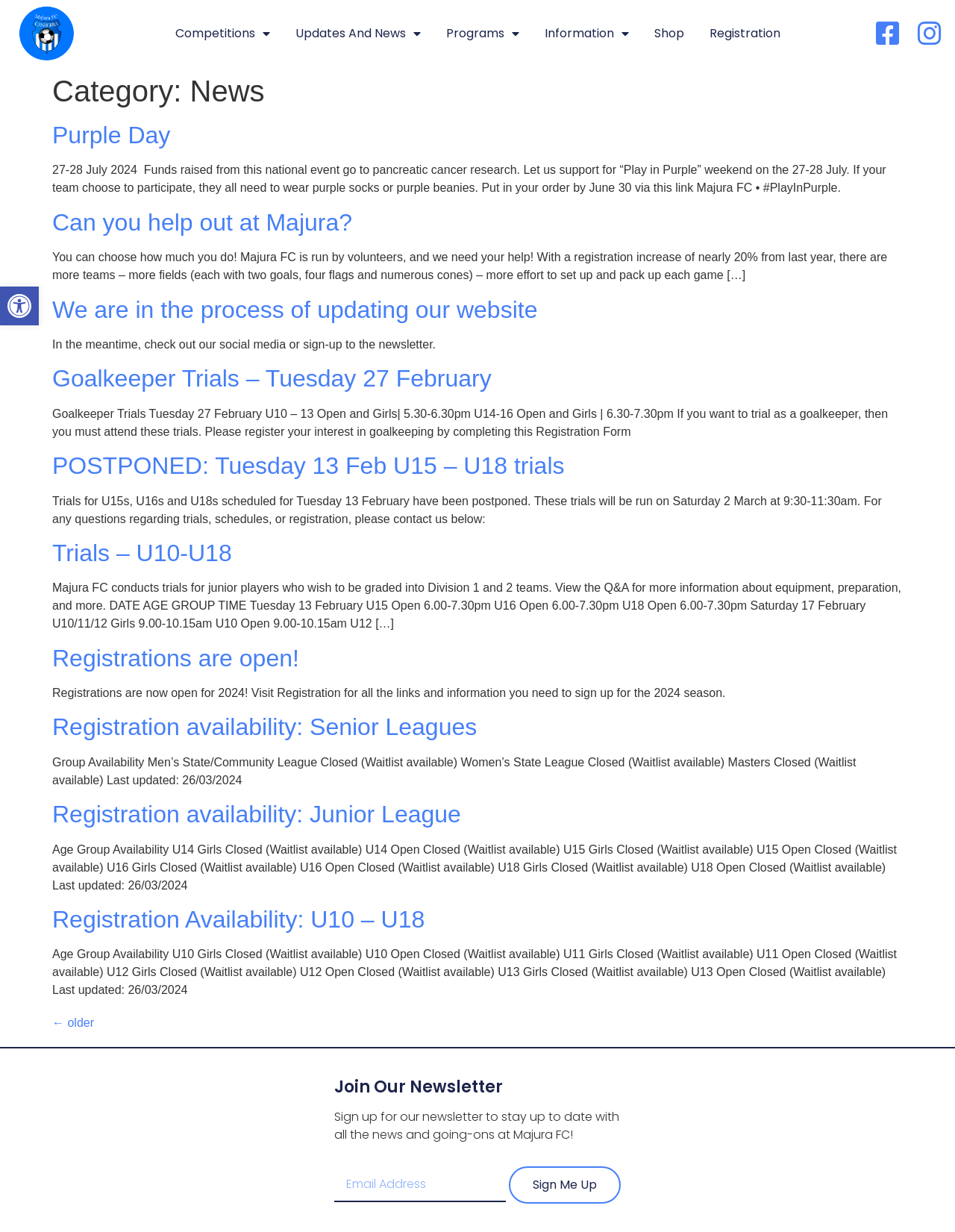Could you specify the bounding box coordinates for the clickable section to complete the following instruction: "Sign up for the newsletter"?

[0.533, 0.946, 0.65, 0.977]